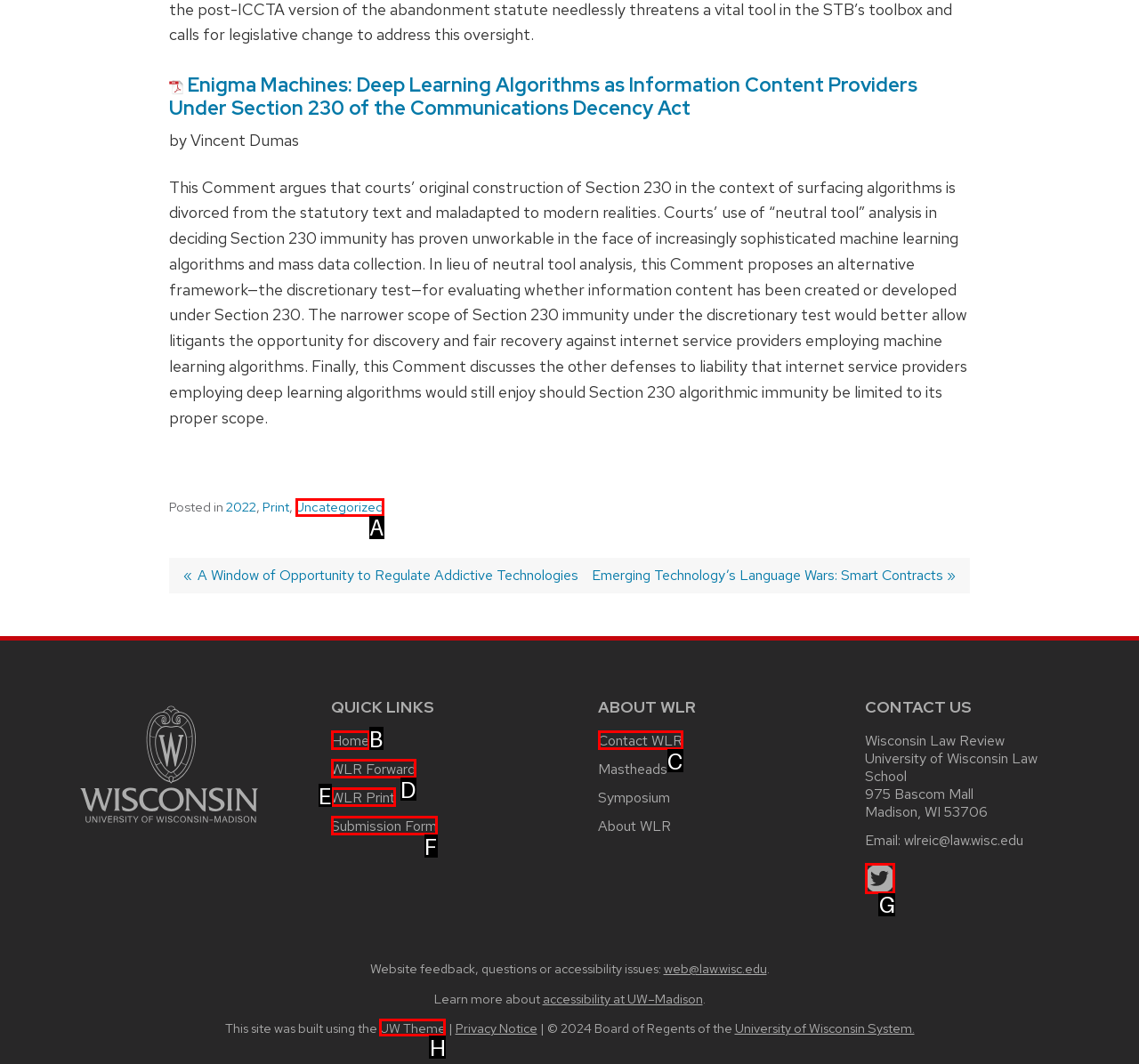Select the HTML element that corresponds to the description: Home
Reply with the letter of the correct option from the given choices.

B